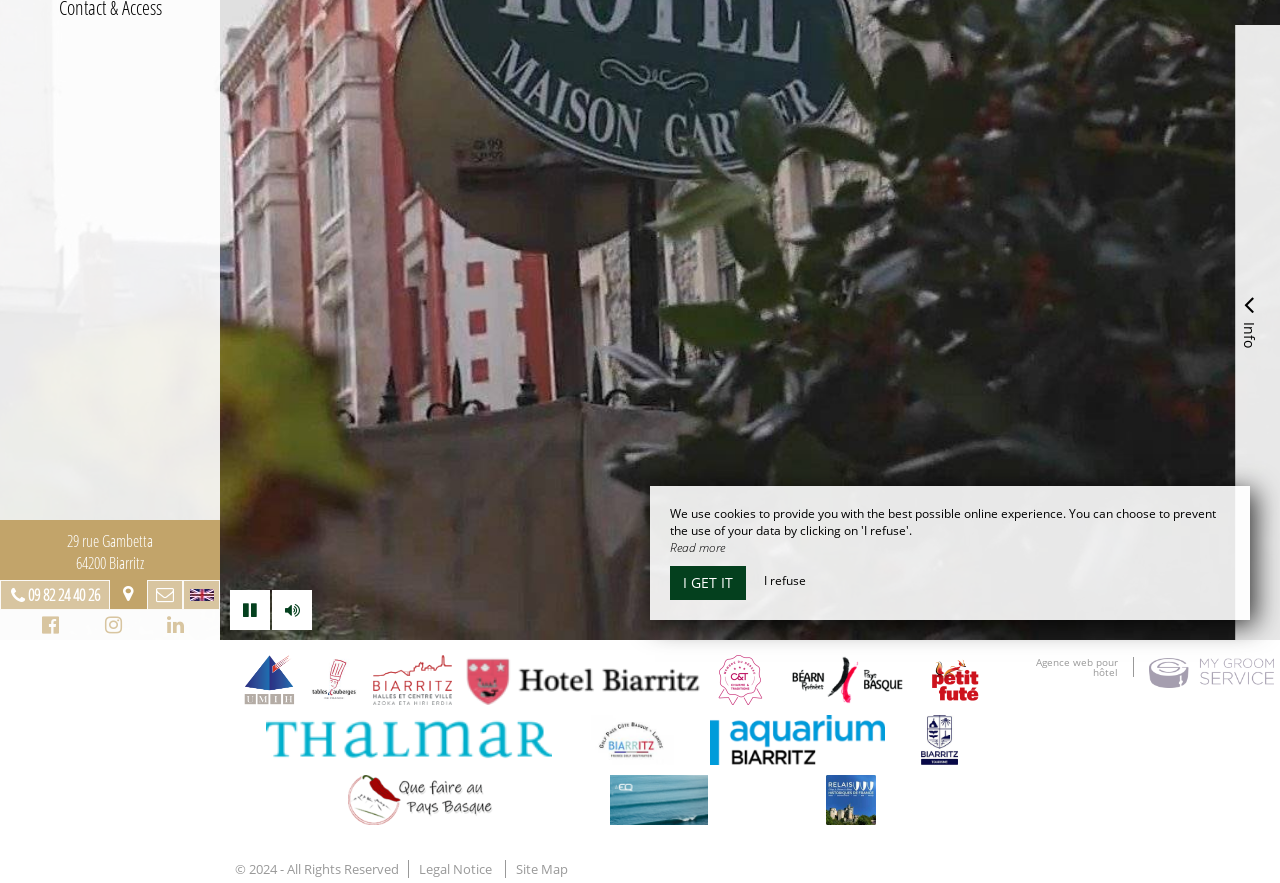From the webpage screenshot, identify the region described by alt="halles Biarritz". Provide the bounding box coordinates as (top-left x, top-left y, bottom-right x, bottom-right y), with each value being a floating point number between 0 and 1.

[0.288, 0.736, 0.357, 0.804]